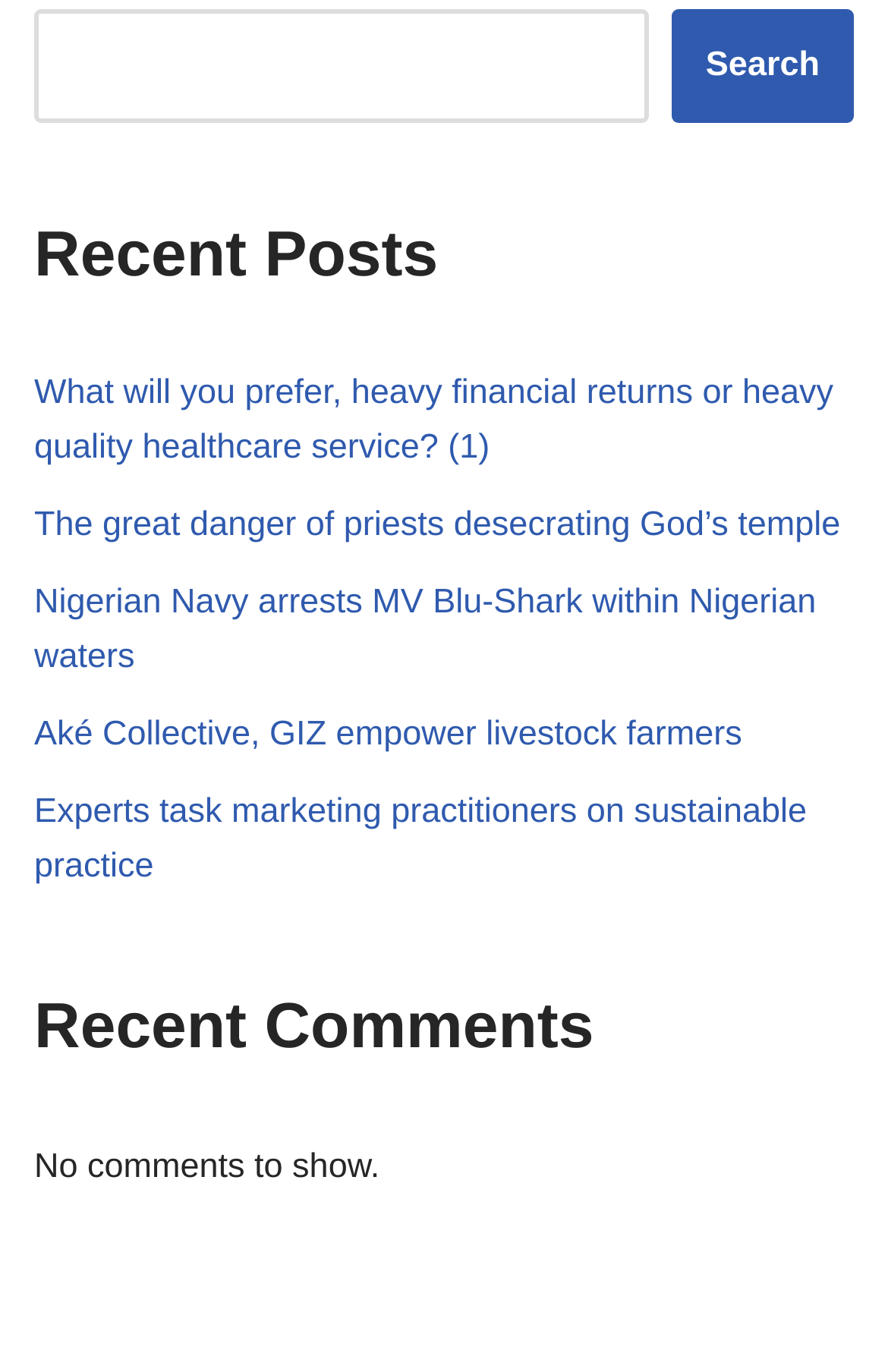Provide the bounding box coordinates, formatted as (top-left x, top-left y, bottom-right x, bottom-right y), with all values being floating point numbers between 0 and 1. Identify the bounding box of the UI element that matches the description: Search

[0.756, 0.007, 0.962, 0.09]